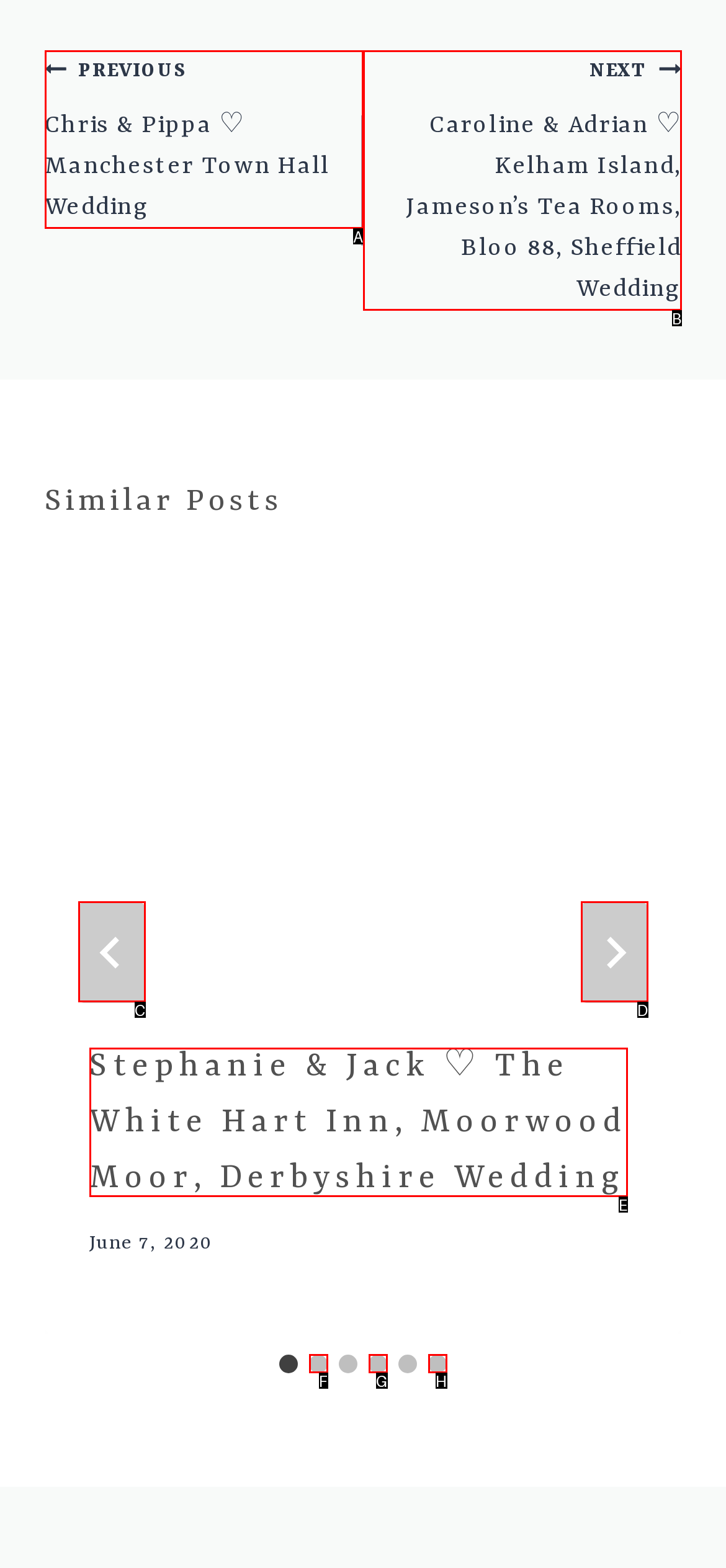Based on the description: aria-label="Next", find the HTML element that matches it. Provide your answer as the letter of the chosen option.

D